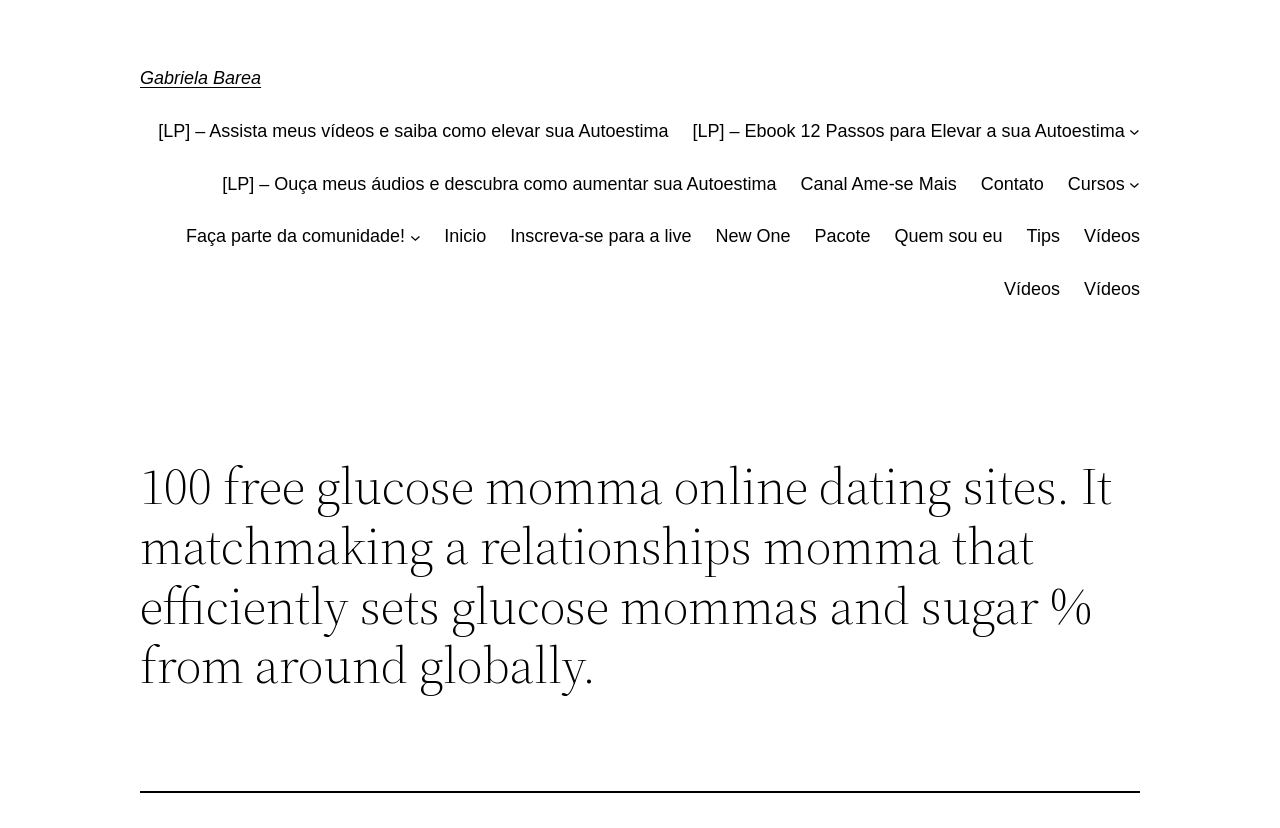Please determine the bounding box coordinates of the area that needs to be clicked to complete this task: 'Join the community by clicking on Faça parte da comunidade!'. The coordinates must be four float numbers between 0 and 1, formatted as [left, top, right, bottom].

[0.145, 0.269, 0.316, 0.303]